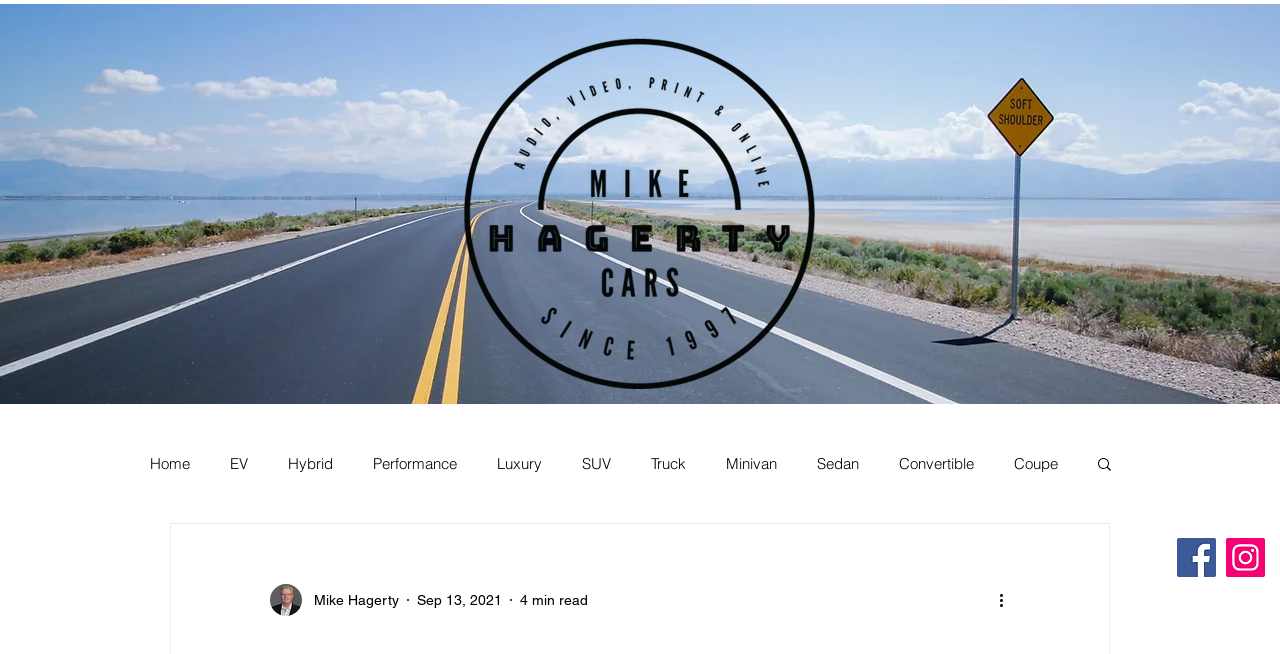Predict the bounding box coordinates of the area that should be clicked to accomplish the following instruction: "Go to Facebook page". The bounding box coordinates should consist of four float numbers between 0 and 1, i.e., [left, top, right, bottom].

[0.92, 0.823, 0.95, 0.882]